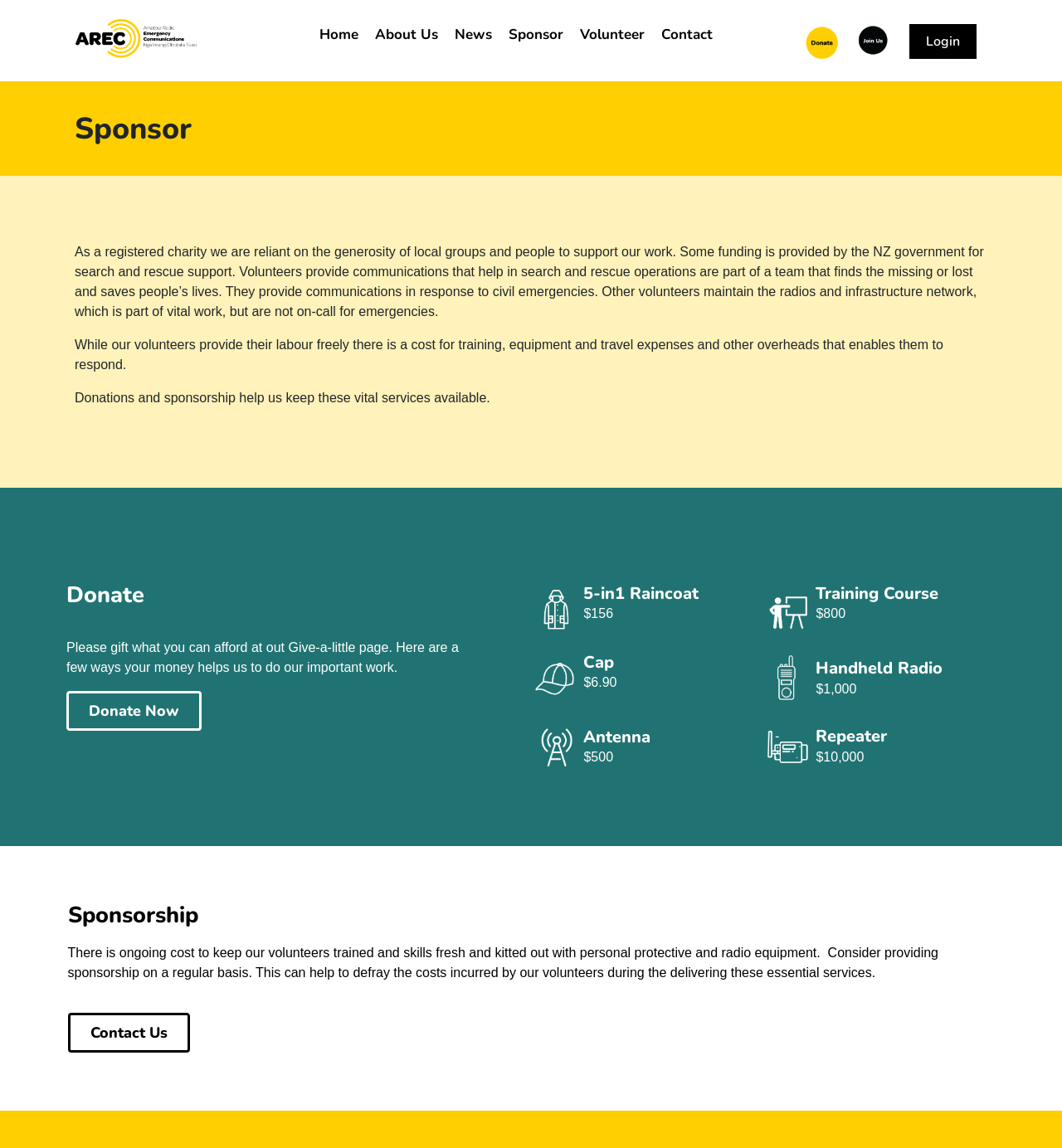What is the cost of the Antenna?
Examine the image closely and answer the question with as much detail as possible.

According to the webpage, the cost of the Antenna is $500, which is one of the items listed for donation to support the organization's work.